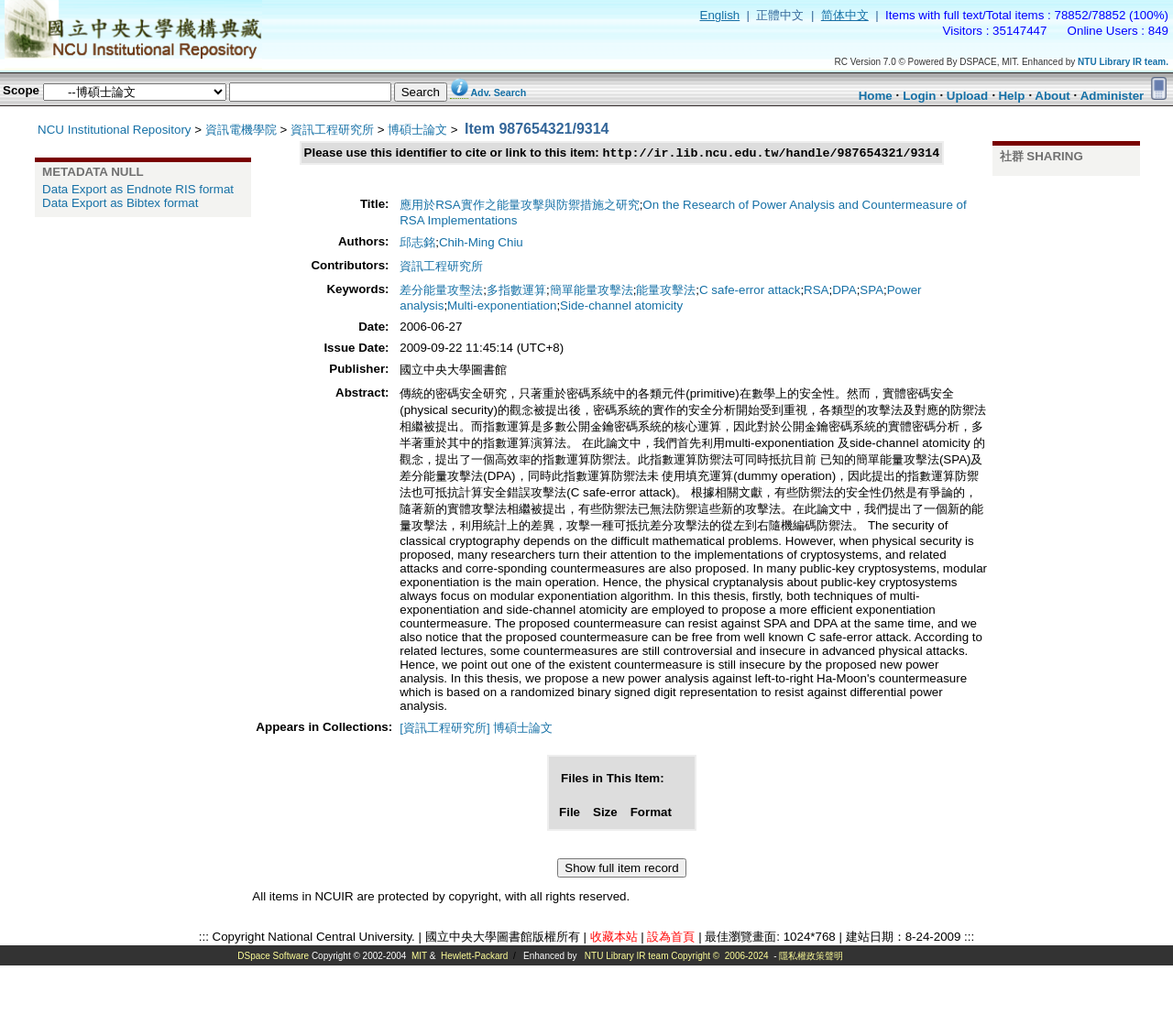Determine the bounding box coordinates for the element that should be clicked to follow this instruction: "View the metadata of the thesis". The coordinates should be given as four float numbers between 0 and 1, in the format [left, top, right, bottom].

[0.035, 0.158, 0.213, 0.173]